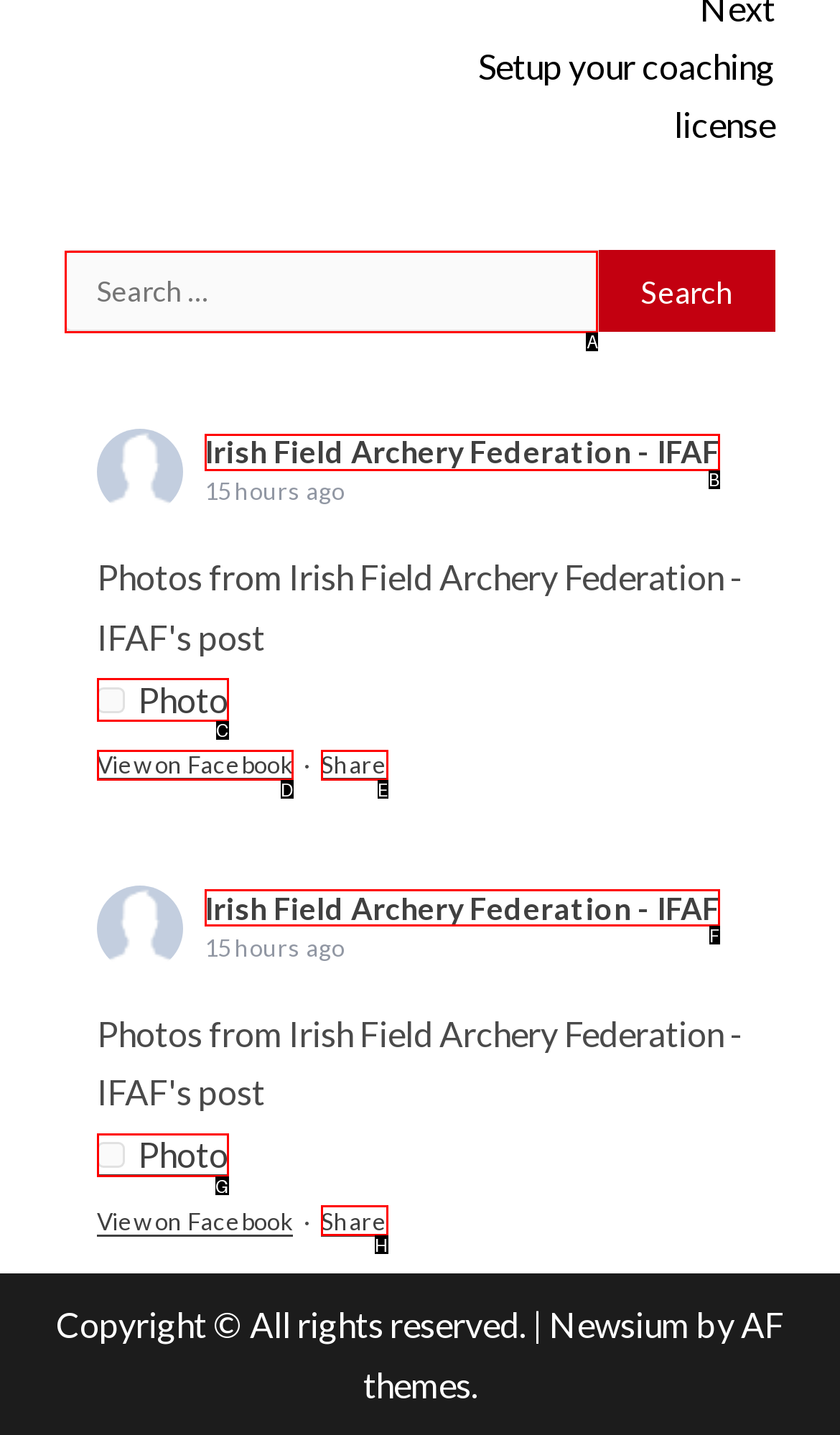Pick the HTML element that corresponds to the description: Photo
Answer with the letter of the correct option from the given choices directly.

C